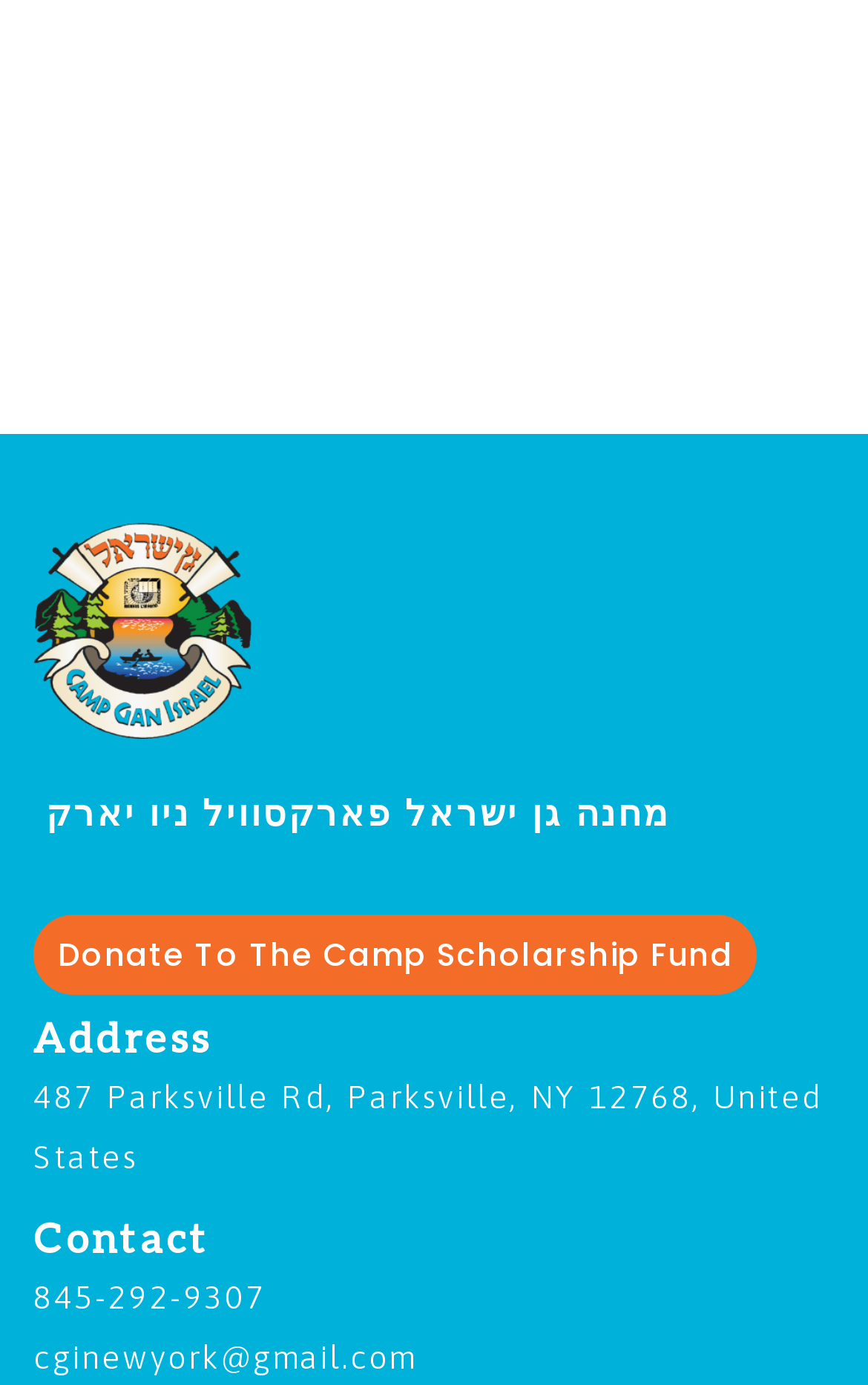Give a short answer using one word or phrase for the question:
What is the name of the camp?

מחנה גן ישראל פארקסוויל ניו יארק